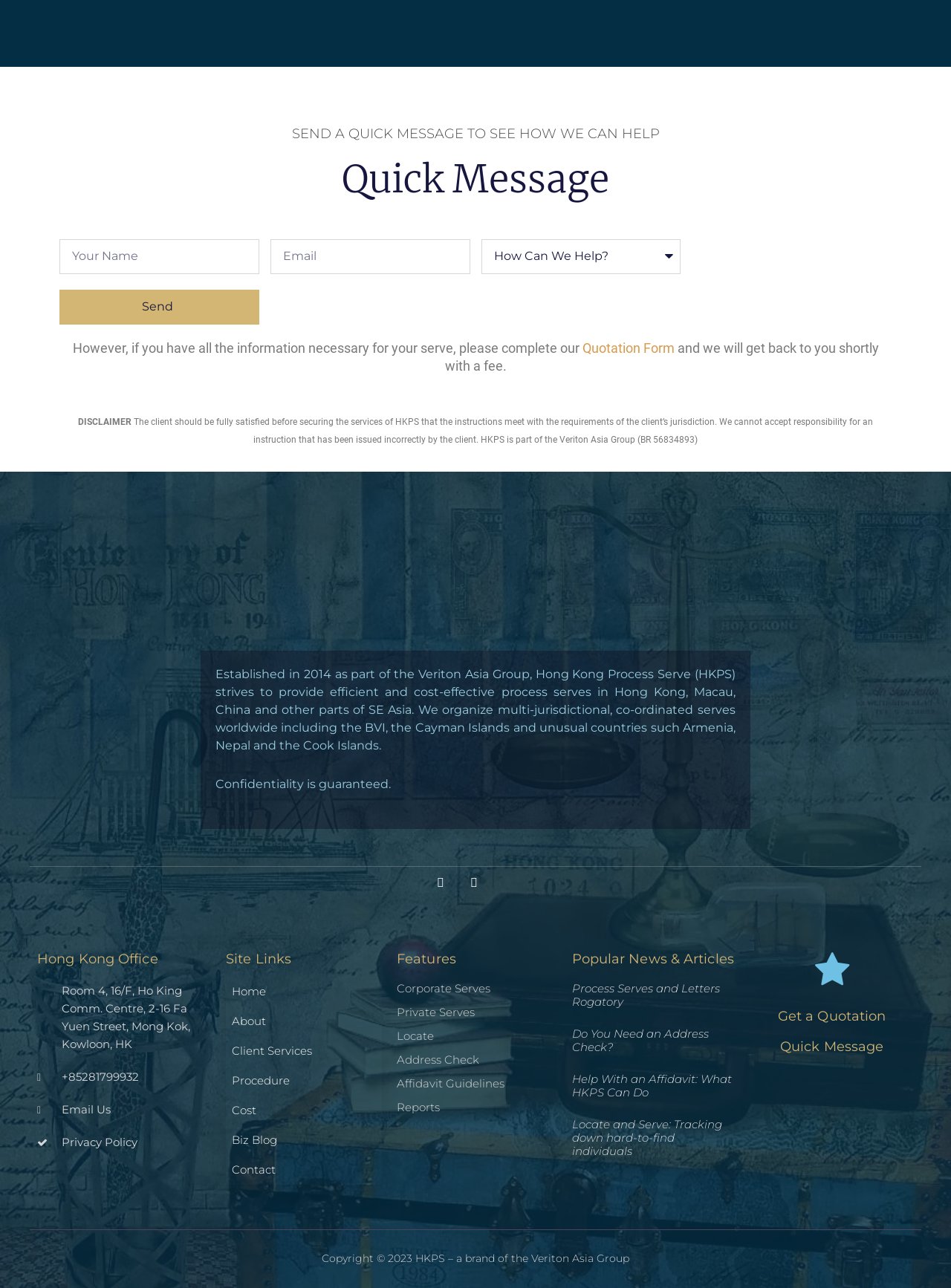Using the element description Quick Message, predict the bounding box coordinates for the UI element. Provide the coordinates in (top-left x, top-left y, bottom-right x, bottom-right y) format with values ranging from 0 to 1.

[0.82, 0.806, 0.929, 0.819]